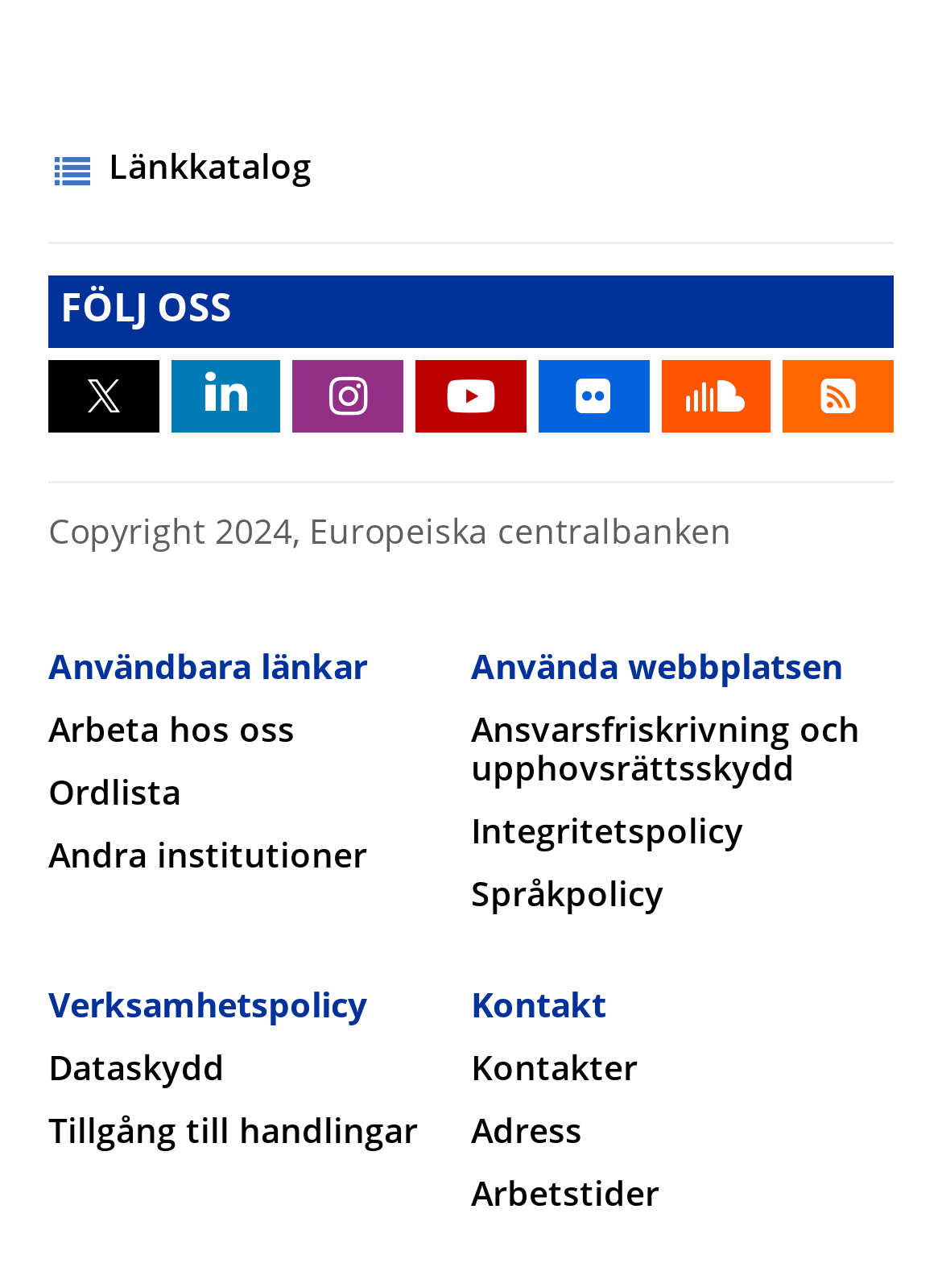Find the bounding box of the UI element described as follows: "FÖLJ OSS".

[0.051, 0.215, 0.949, 0.271]